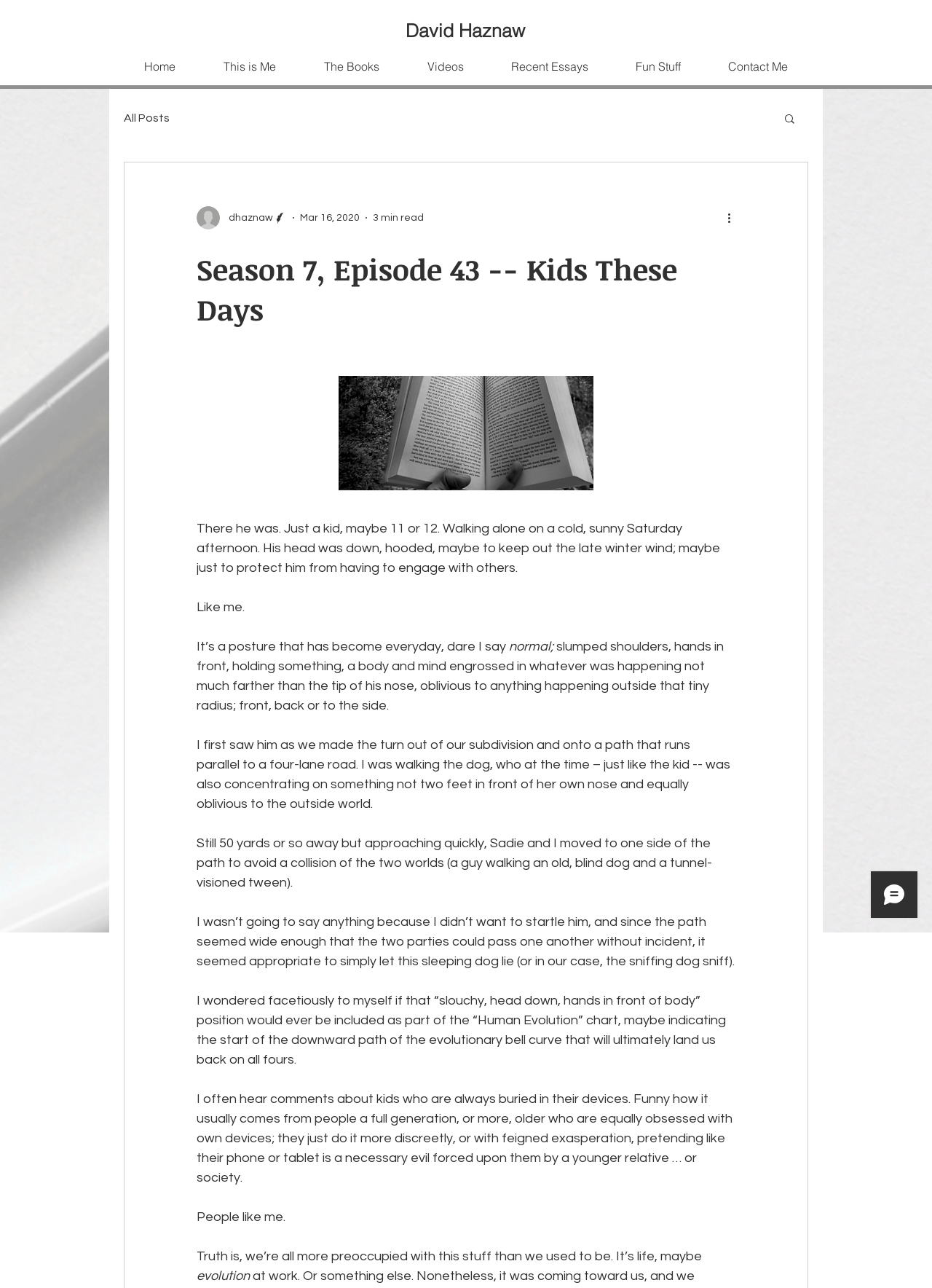By analyzing the image, answer the following question with a detailed response: What is the dog doing in the story?

The story mentions that the author was walking the dog, who at the time was also concentrating on something not two feet in front of her own nose and equally oblivious to the outside world. This suggests that the dog was sniffing.